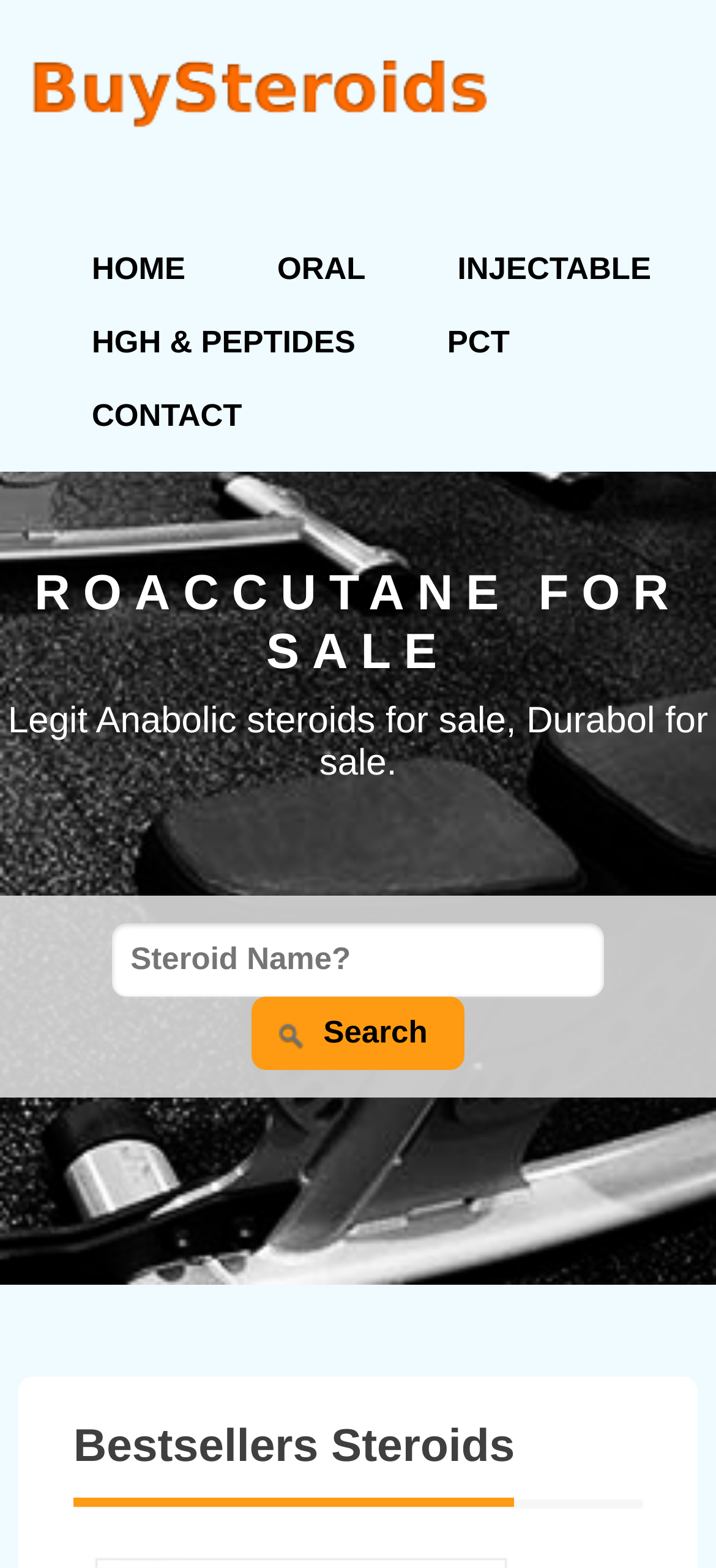Find the UI element described as: "alt="" name="CM4all_17189"" and predict its bounding box coordinates. Ensure the coordinates are four float numbers between 0 and 1, [left, top, right, bottom].

None